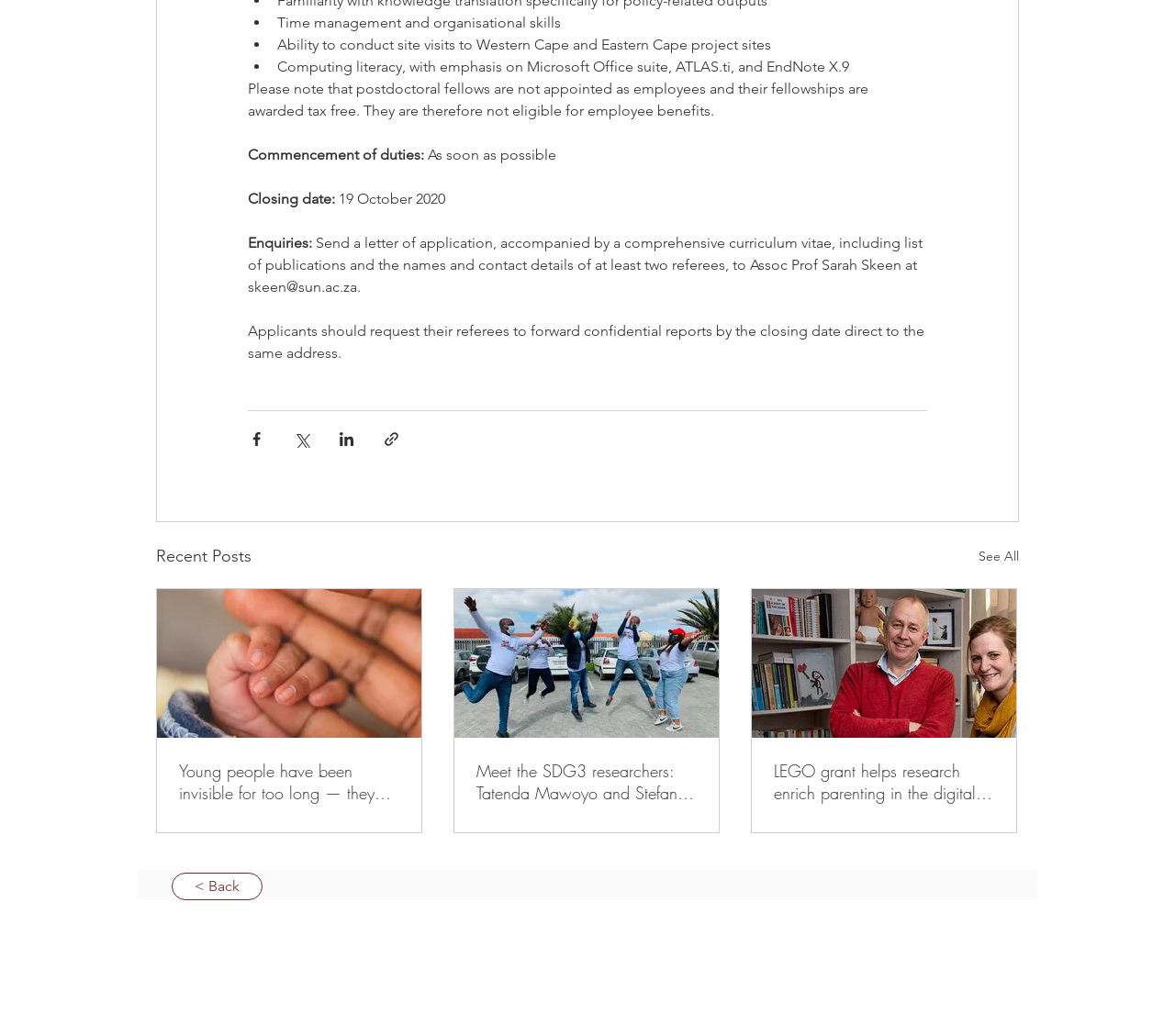Use the information in the screenshot to answer the question comprehensively: What is the job requirement for site visits?

Based on the webpage, I found a list of job requirements, and one of them is the ability to conduct site visits to Western Cape and Eastern Cape project sites.